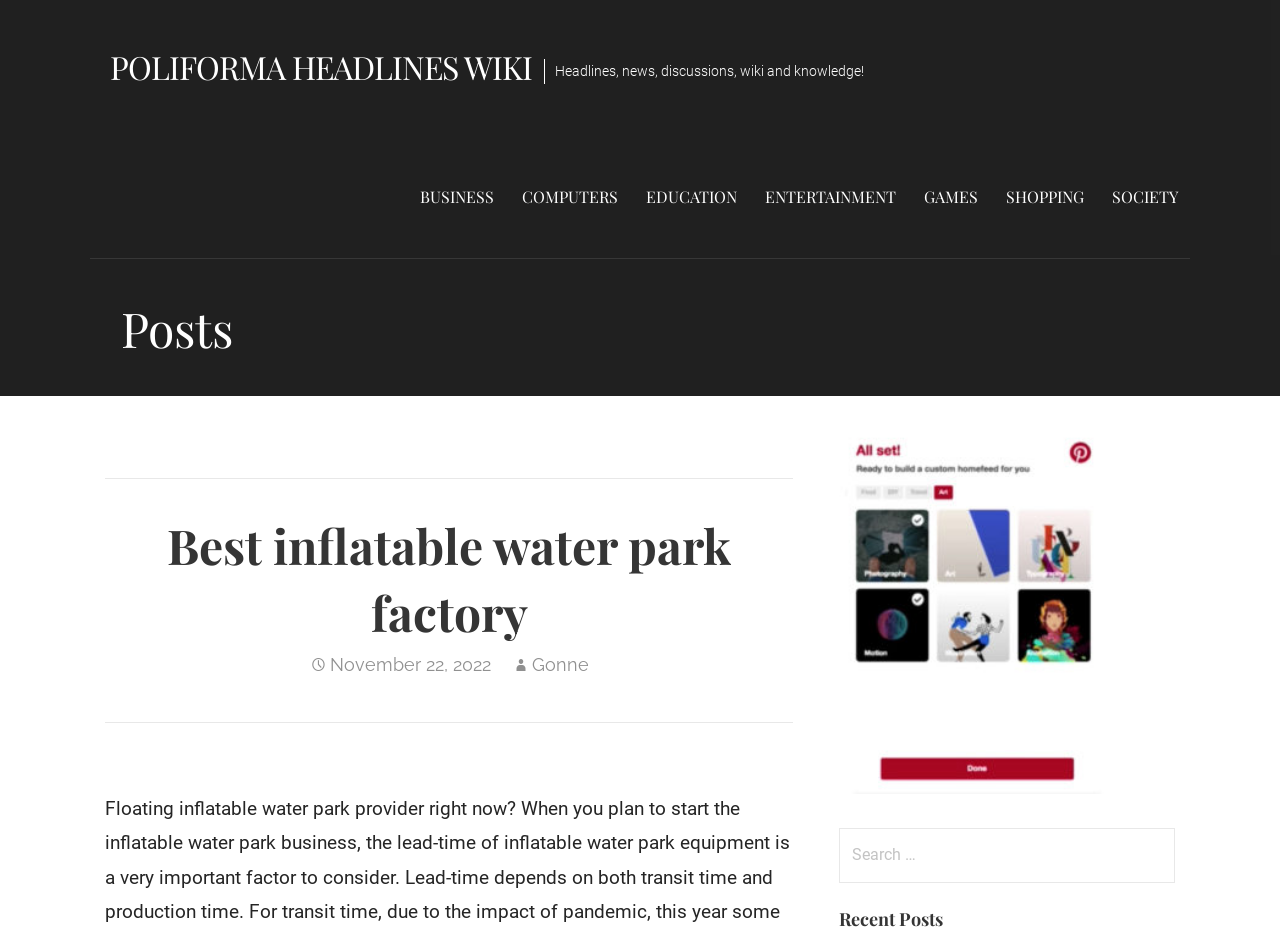Produce an elaborate caption capturing the essence of the webpage.

The webpage appears to be a wiki-style website with a focus on various topics, including business, computers, education, entertainment, games, shopping, and society. At the top left of the page, there is a link to skip to the content, followed by the website's title, "Poliforma Headlines Wiki", and a tagline that reads "Headlines, news, discussions, wiki and knowledge!".

Below the title, there is a row of links to different categories, including "BUSINESS", "COMPUTERS", "EDUCATION", and so on, stretching from the left to the right side of the page.

The main content of the page is divided into sections, with a heading that reads "Posts" located at the top left. Within this section, there is a subheading that reads "Best inflatable water park factory", which appears to be a specific article or post. This subheading is accompanied by a date, "November 22, 2022", and a link to the author, "Gonne".

At the bottom right of the page, there is a search box with a label that reads "Search for:". This search box allows users to search for specific content within the website.

Overall, the webpage has a simple and organized layout, with clear headings and concise text, making it easy to navigate and find specific information.